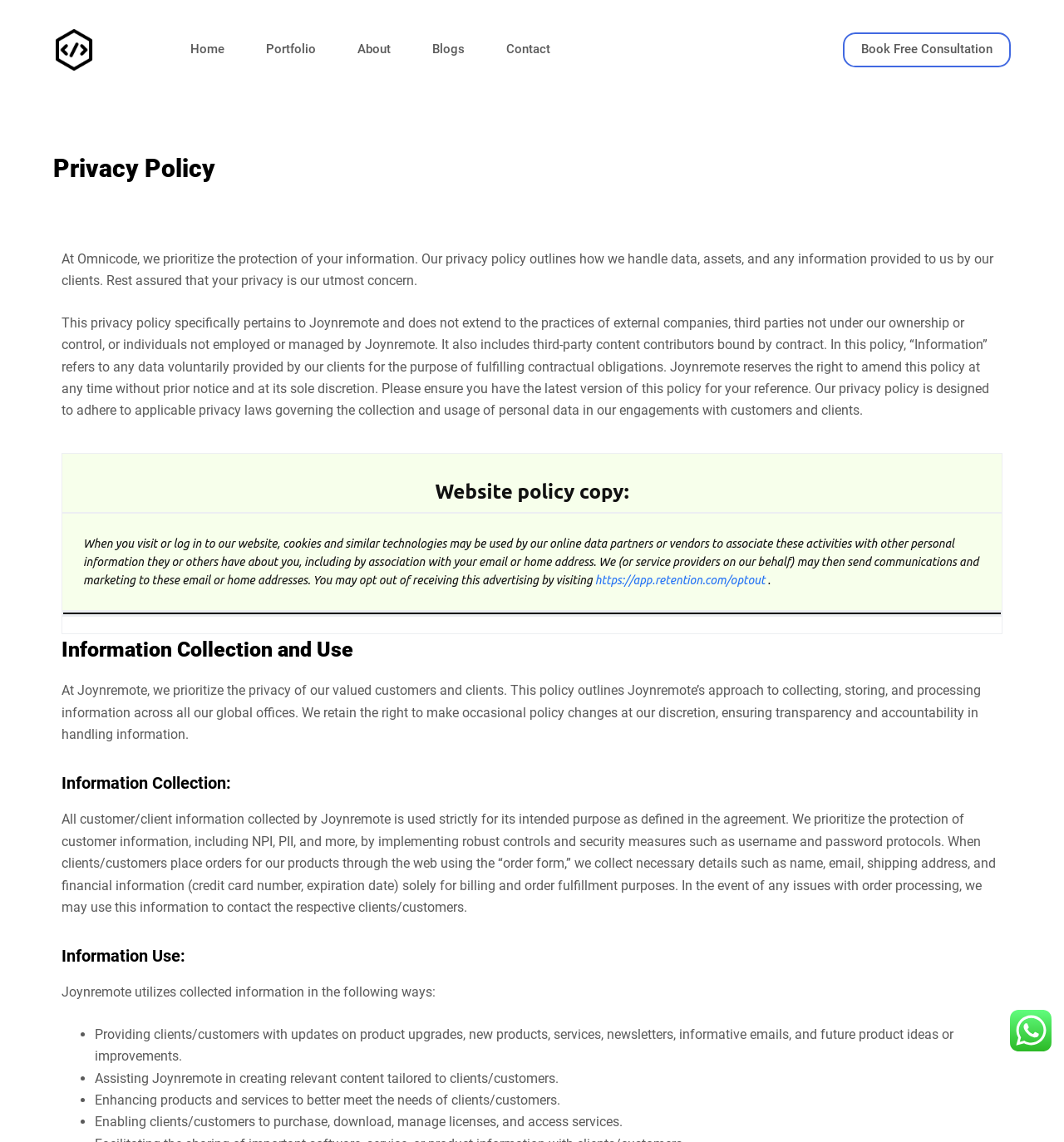What is the name of the company mentioned in the webpage?
Please provide a comprehensive answer based on the contents of the image.

The name of the company is mentioned in the link 'Omnicode' at the top of the webpage, which is also the title of the webpage.